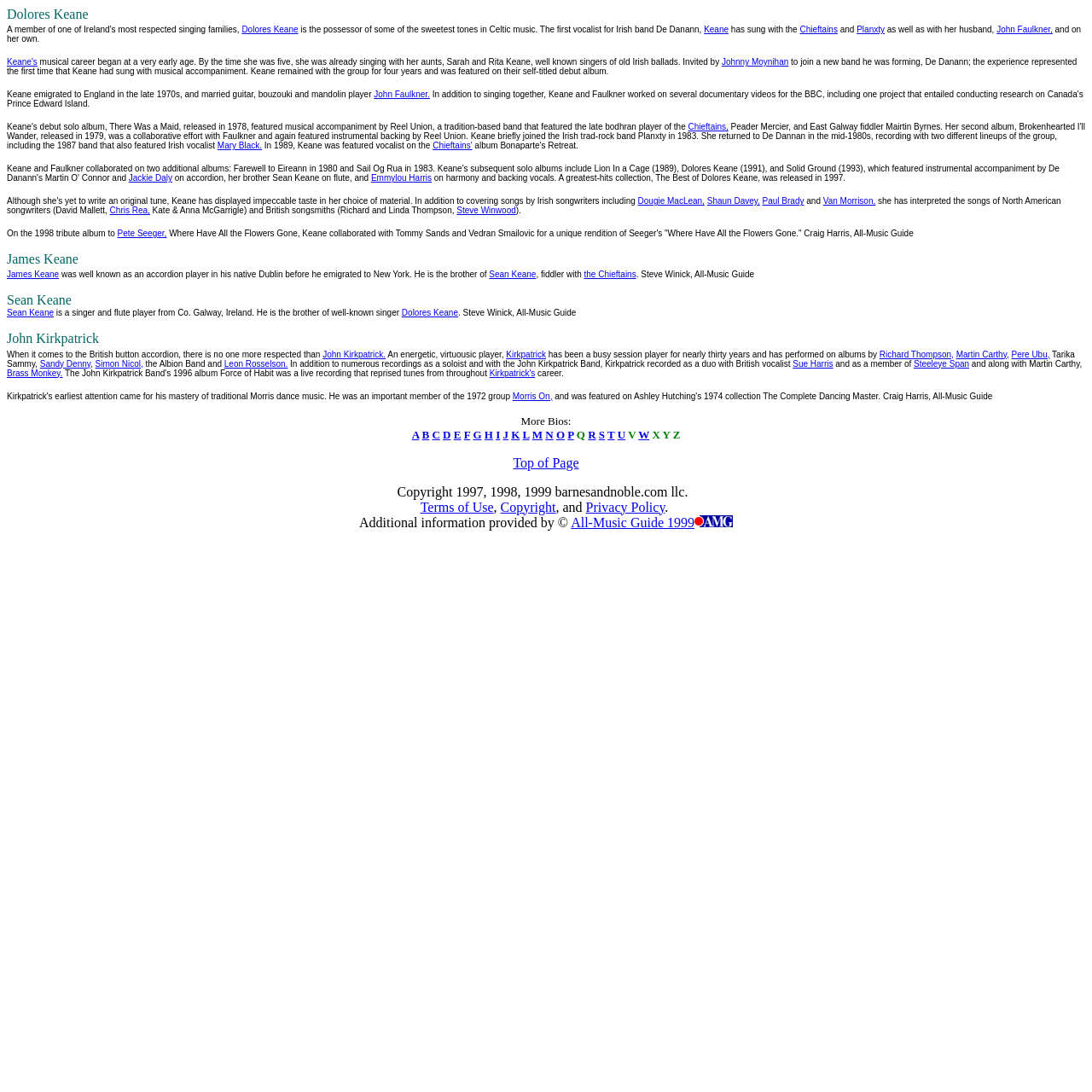Locate the bounding box coordinates of the element that should be clicked to execute the following instruction: "Explore the music of Sean Keane".

[0.006, 0.278, 0.049, 0.292]